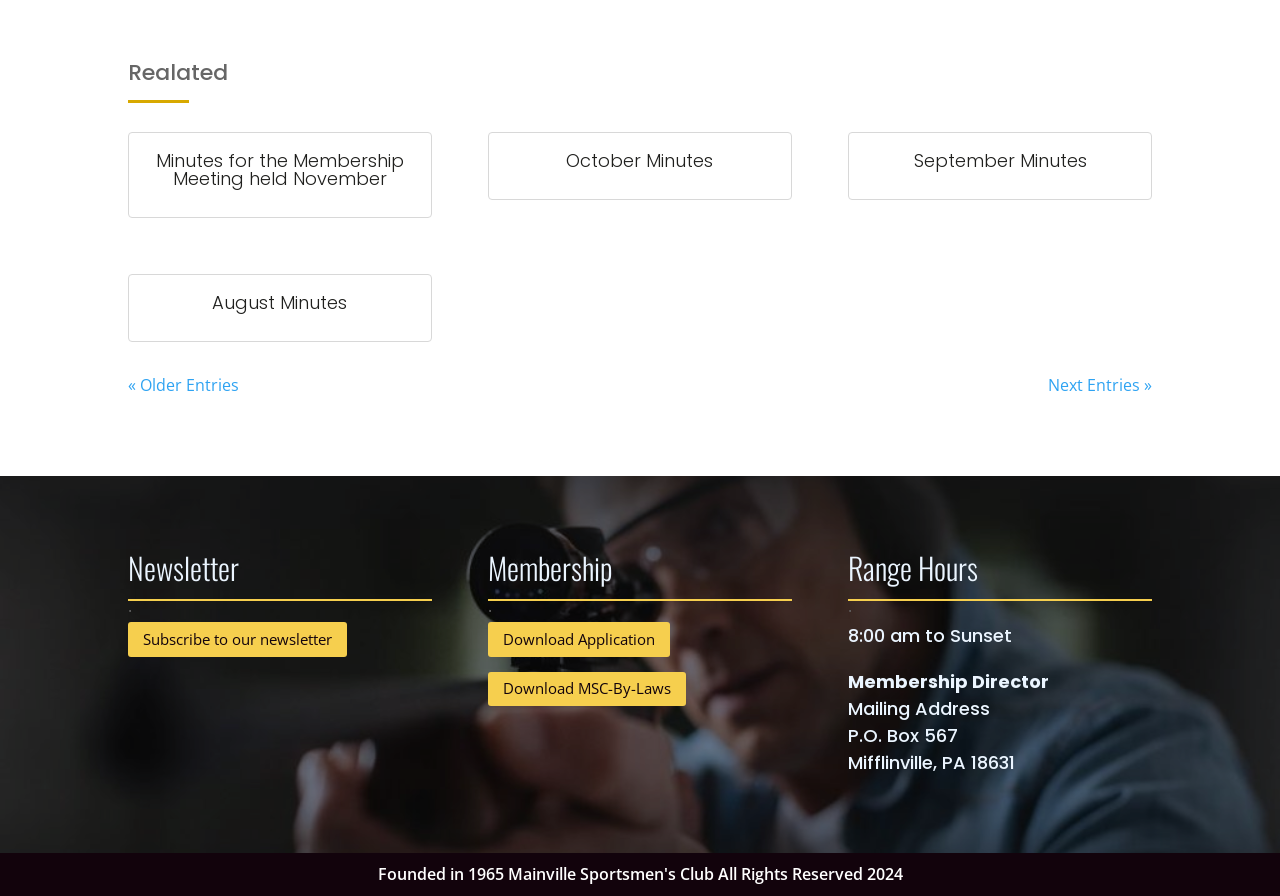Ascertain the bounding box coordinates for the UI element detailed here: "Next Entries »". The coordinates should be provided as [left, top, right, bottom] with each value being a float between 0 and 1.

[0.819, 0.418, 0.9, 0.442]